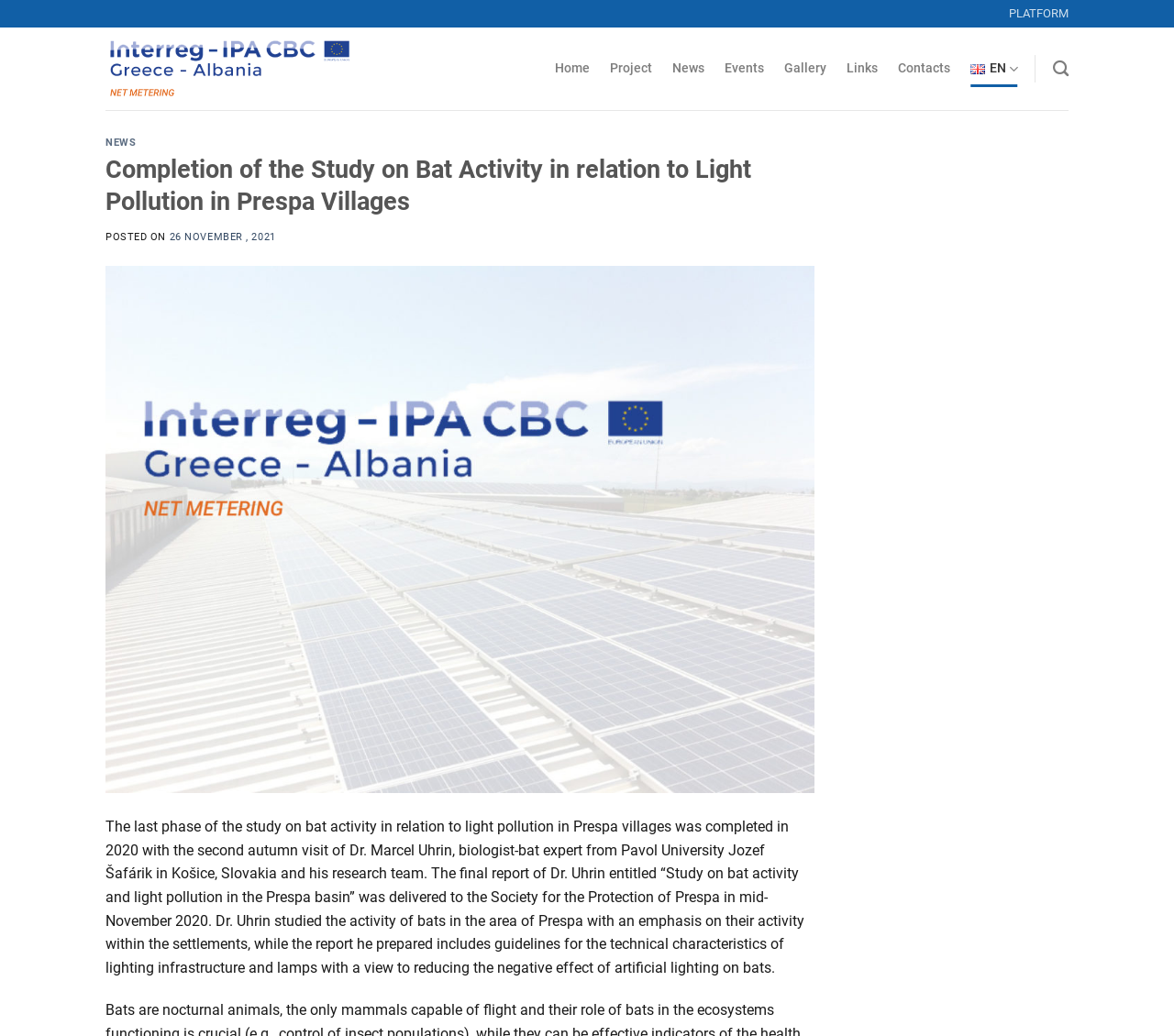Please identify the bounding box coordinates of the element on the webpage that should be clicked to follow this instruction: "search for something". The bounding box coordinates should be given as four float numbers between 0 and 1, formatted as [left, top, right, bottom].

[0.897, 0.049, 0.91, 0.085]